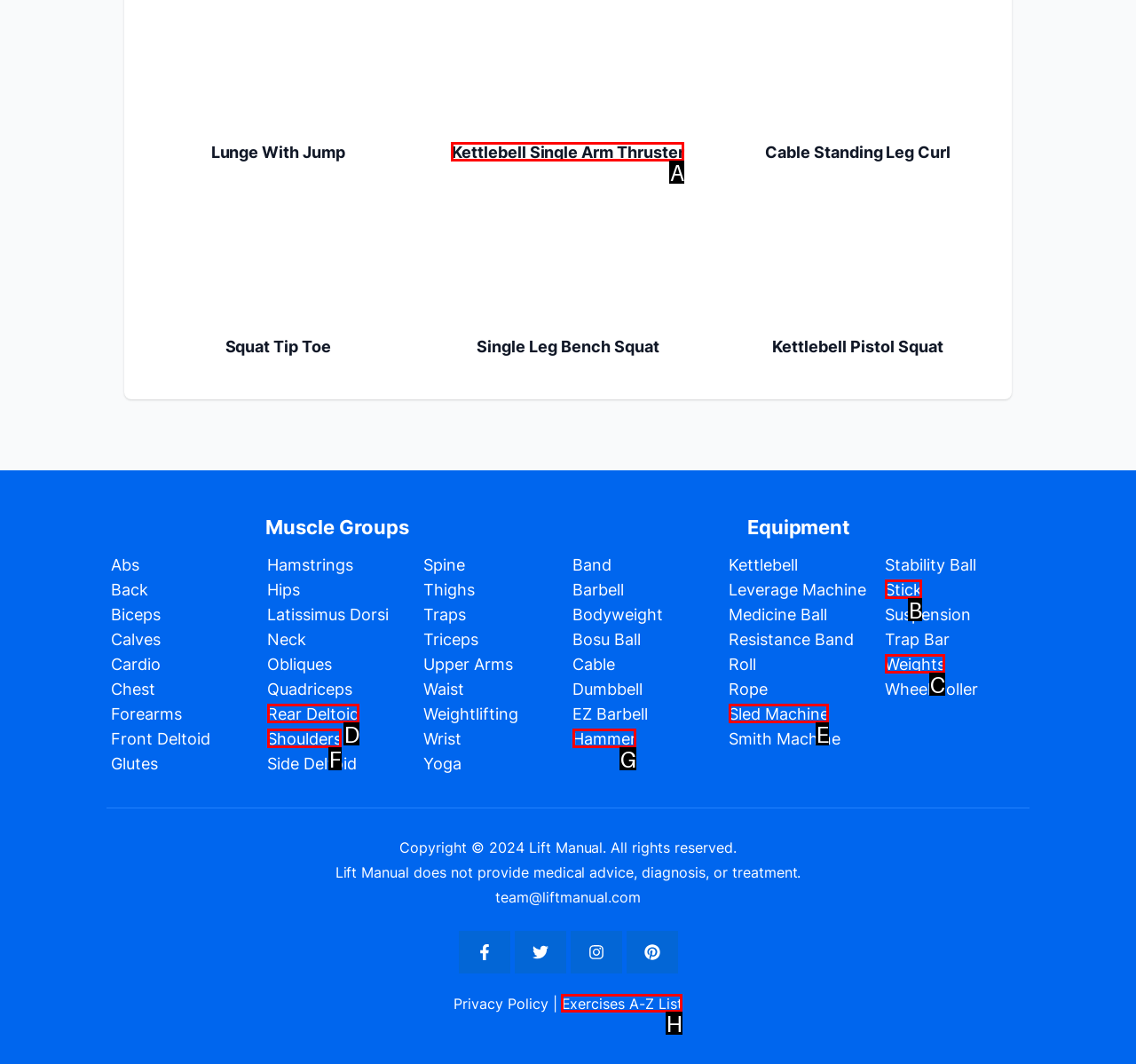Identify which HTML element aligns with the description: Kettlebell Single Arm Thruster
Answer using the letter of the correct choice from the options available.

A